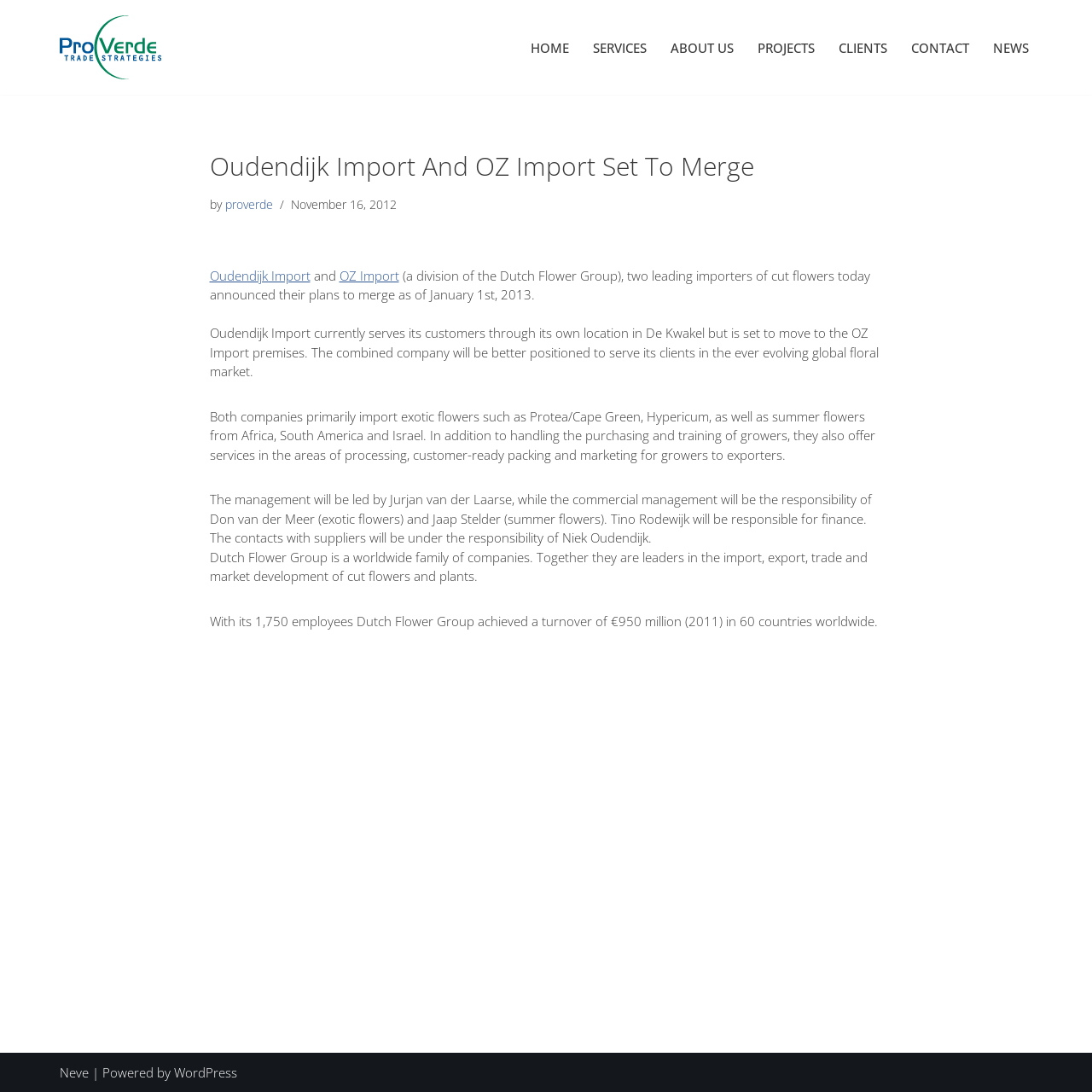Extract the bounding box coordinates of the UI element described by: "⮜ Back". The coordinates should include four float numbers ranging from 0 to 1, e.g., [left, top, right, bottom].

None